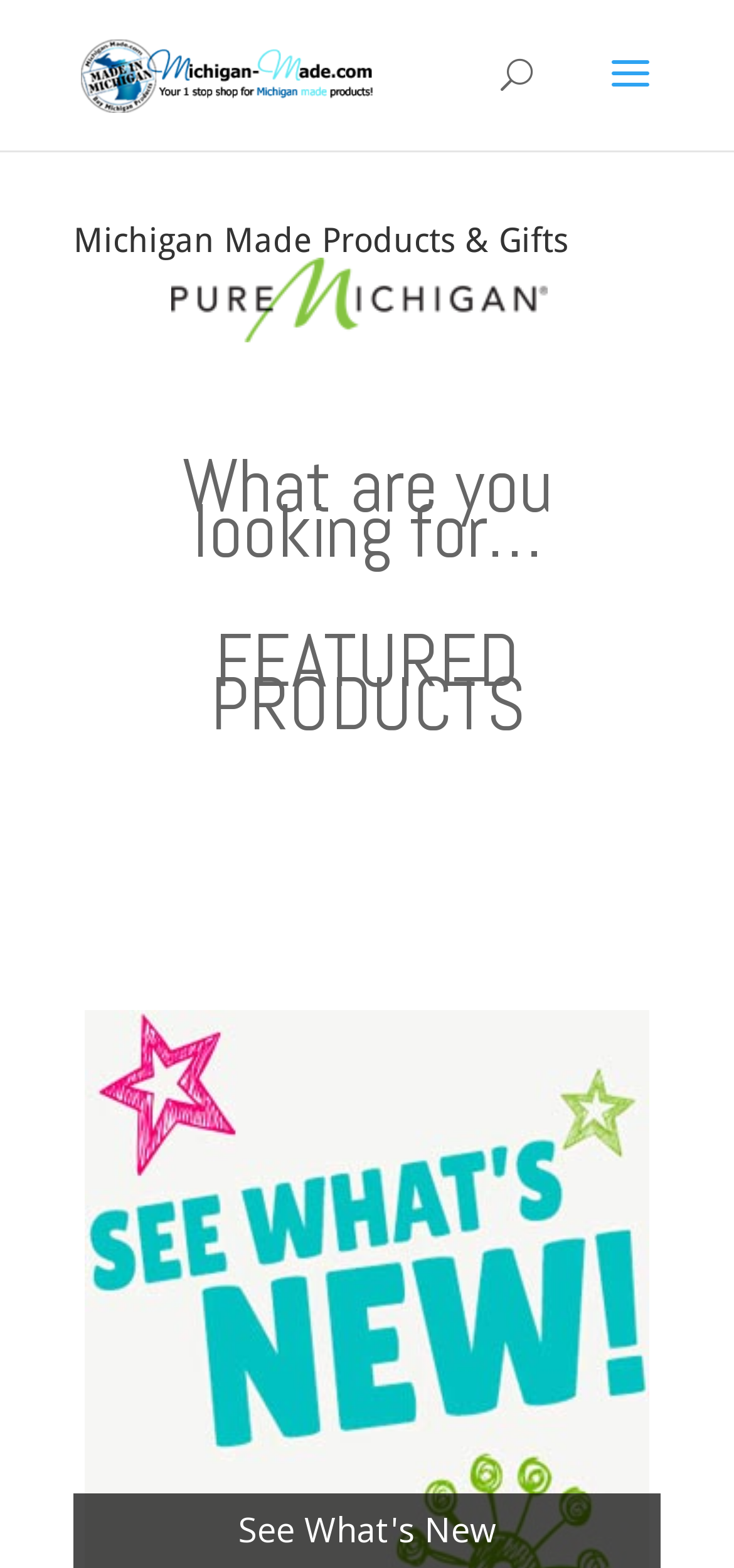Determine the bounding box coordinates of the UI element described below. Use the format (top-left x, top-left y, bottom-right x, bottom-right y) with floating point numbers between 0 and 1: alt="Michigan Made Products and Gifts"

[0.11, 0.034, 0.51, 0.057]